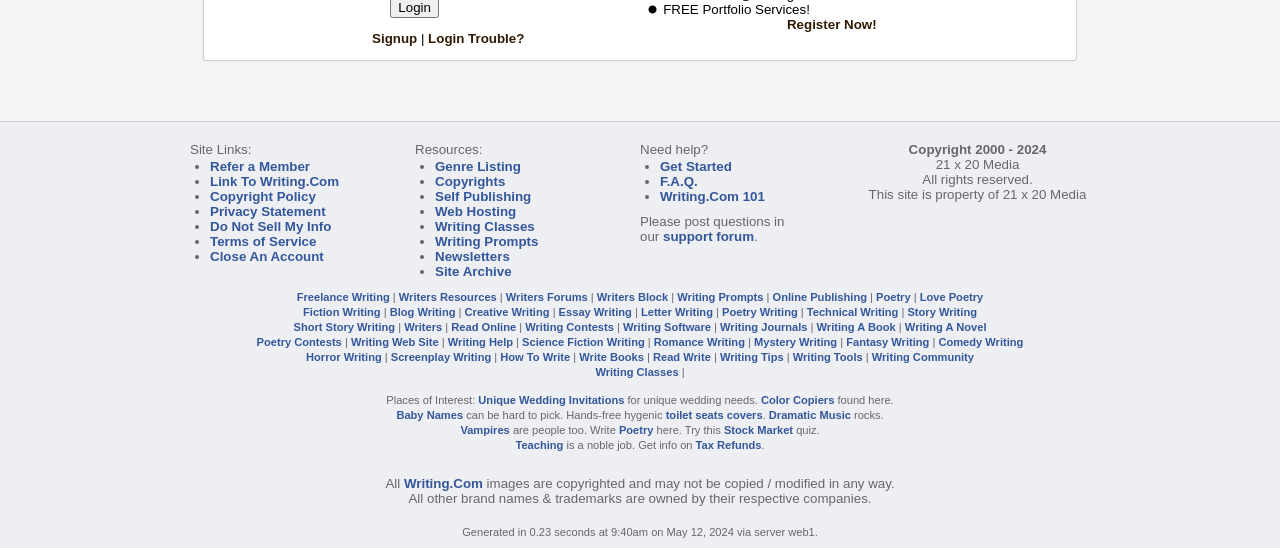Could you highlight the region that needs to be clicked to execute the instruction: "Click on 'Signup'"?

[0.291, 0.057, 0.326, 0.084]